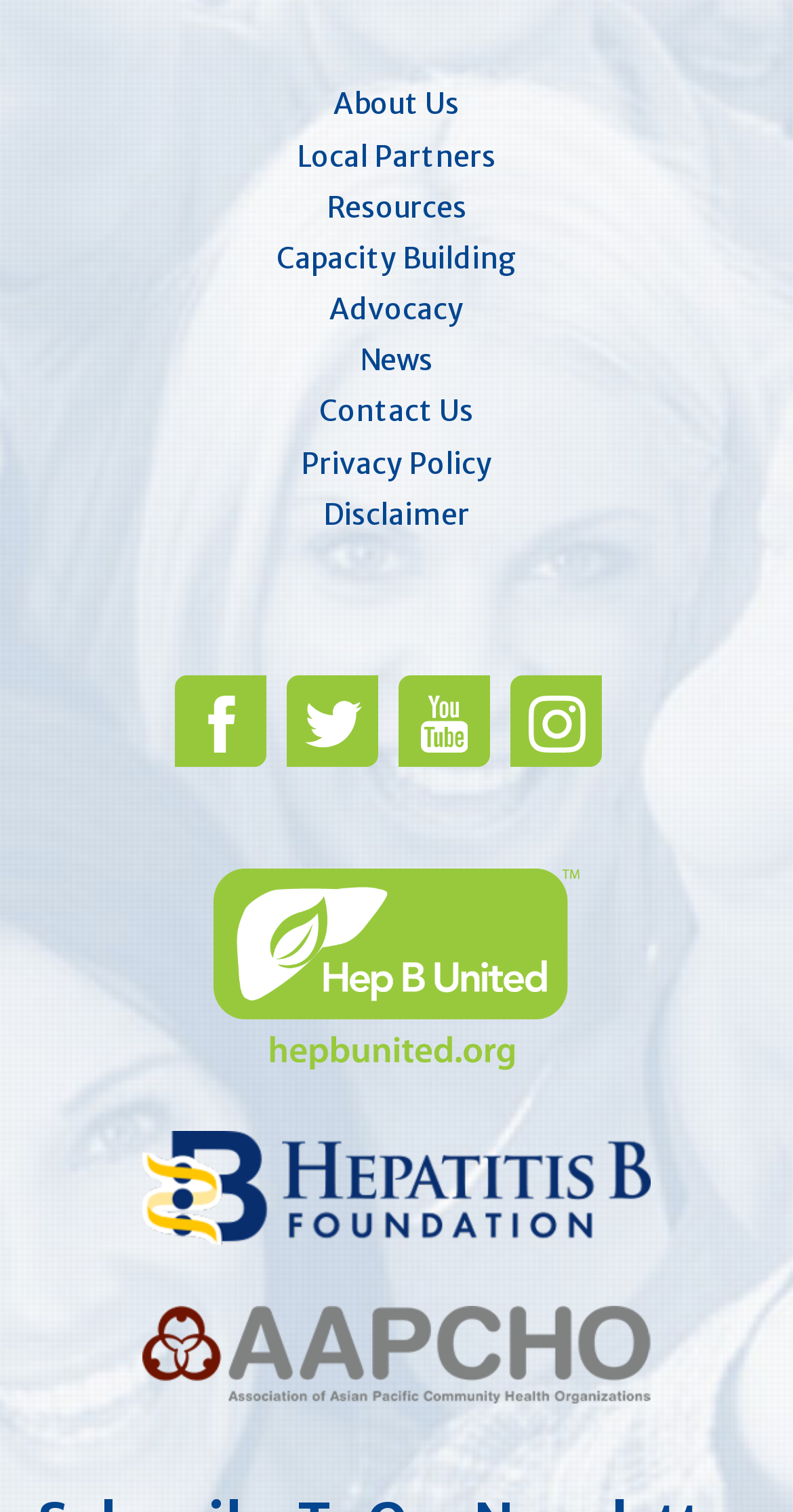Please determine the bounding box coordinates of the section I need to click to accomplish this instruction: "Read News".

[0.454, 0.226, 0.546, 0.251]